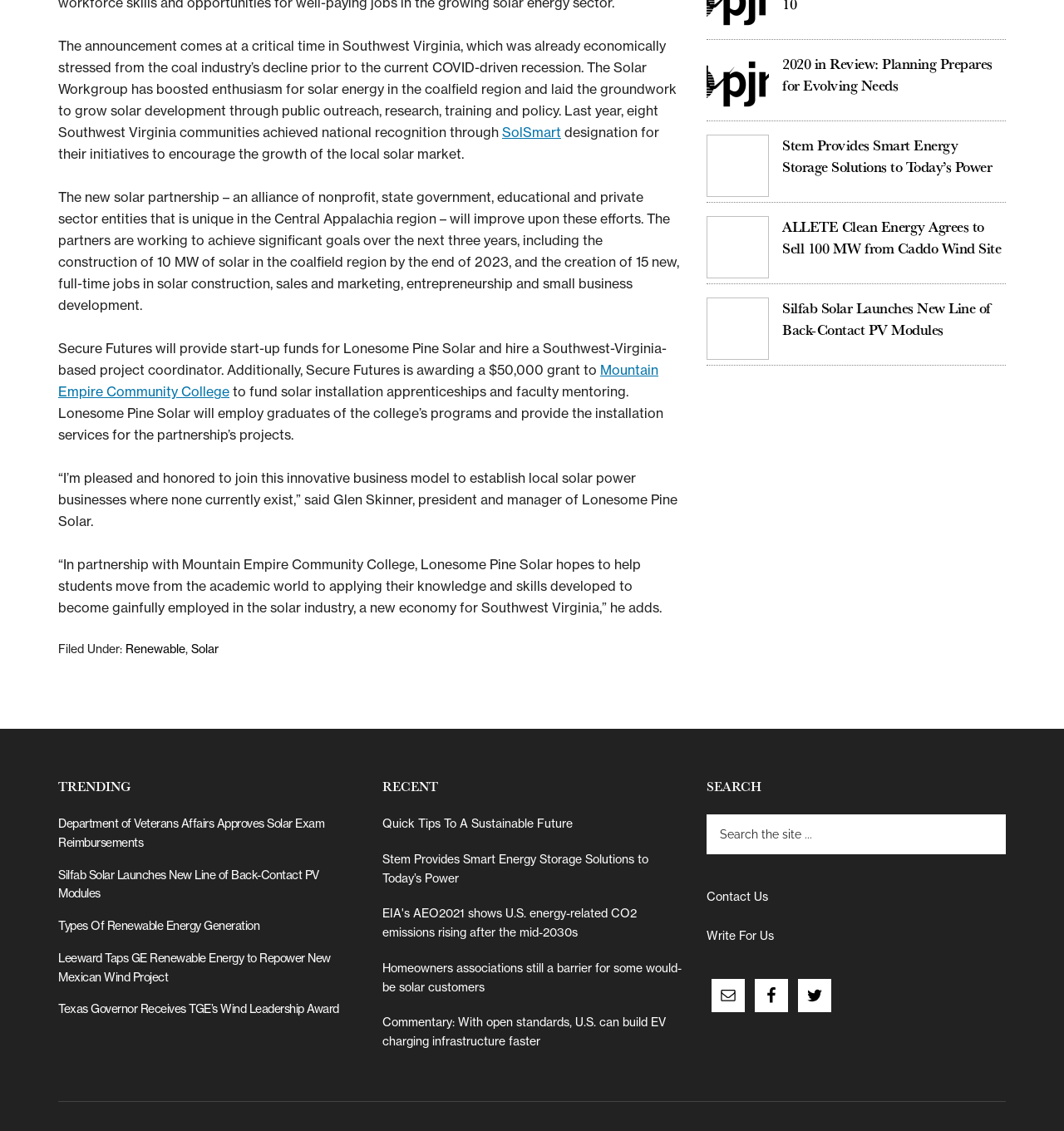Find the bounding box coordinates for the HTML element specified by: "Contact Us".

[0.664, 0.786, 0.722, 0.8]